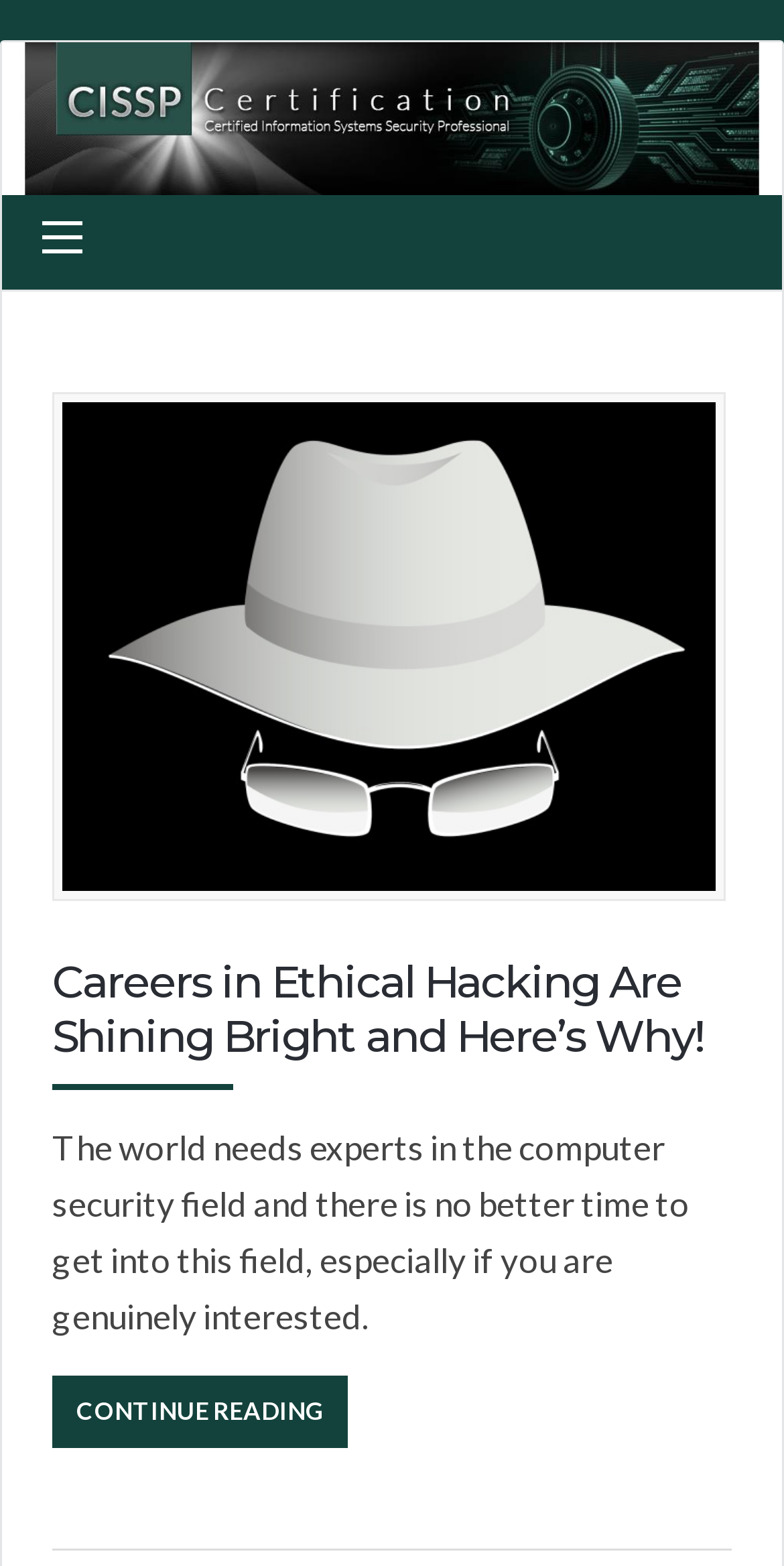What is the tone of the text?
Give a one-word or short-phrase answer derived from the screenshot.

Encouraging